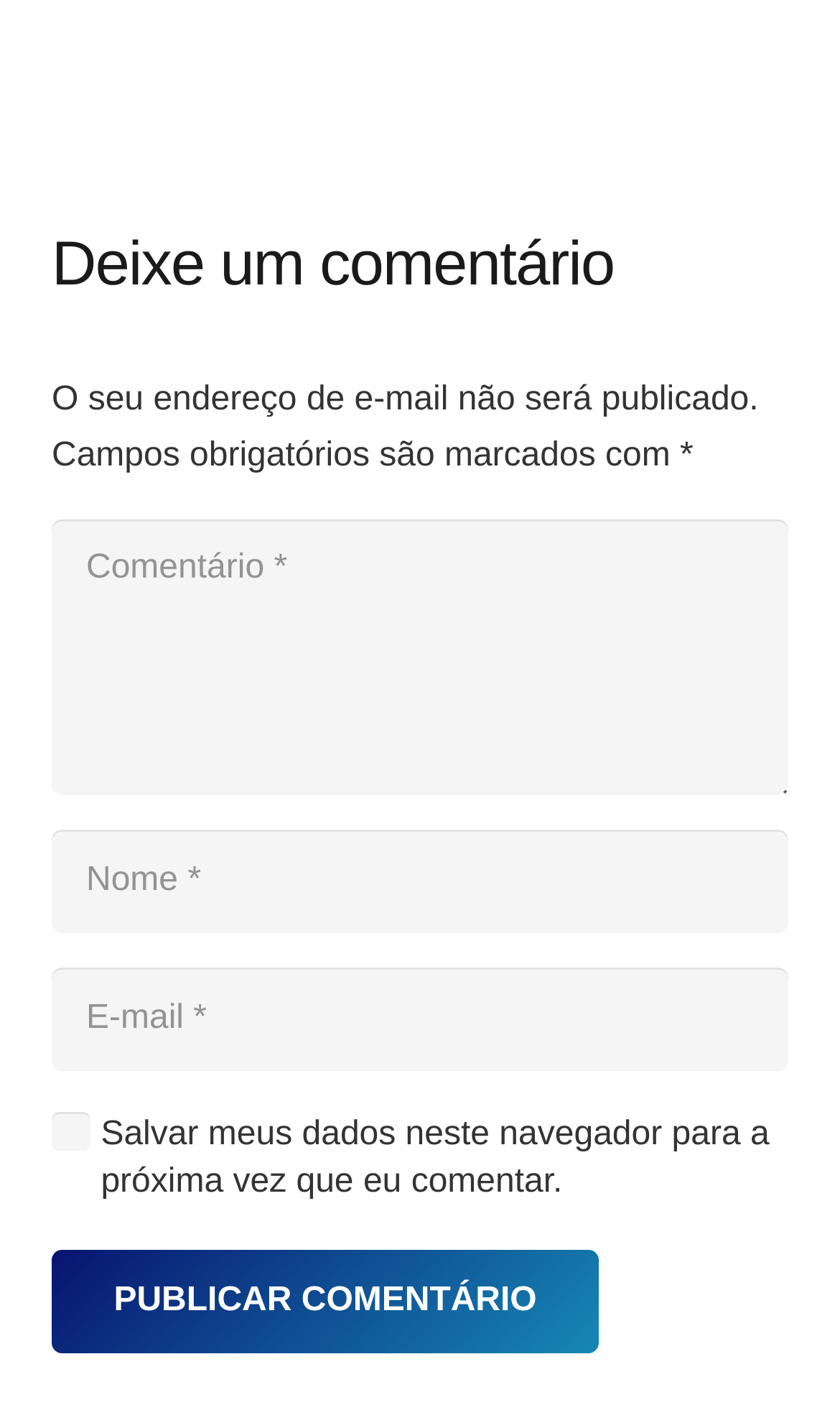Please respond to the question using a single word or phrase:
Why do I need to agree to the terms?

To proceed